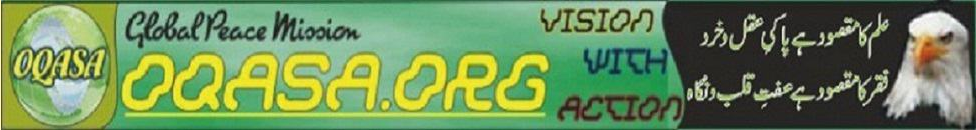What is the meaning of the eagle image?
Answer the question with just one word or phrase using the image.

Strength and freedom